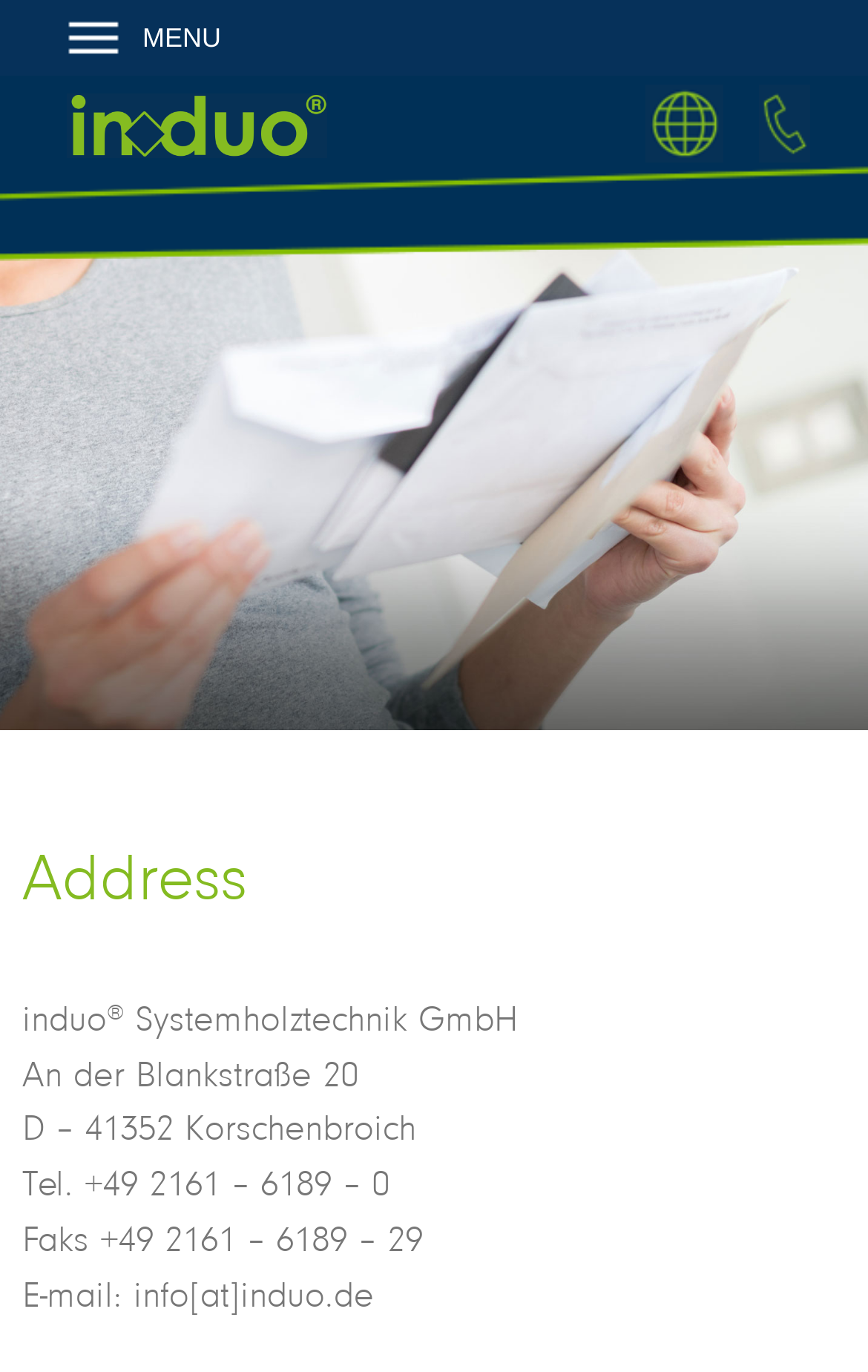Please answer the following question using a single word or phrase: What is the company name?

induo Systemholztechnik GmbH